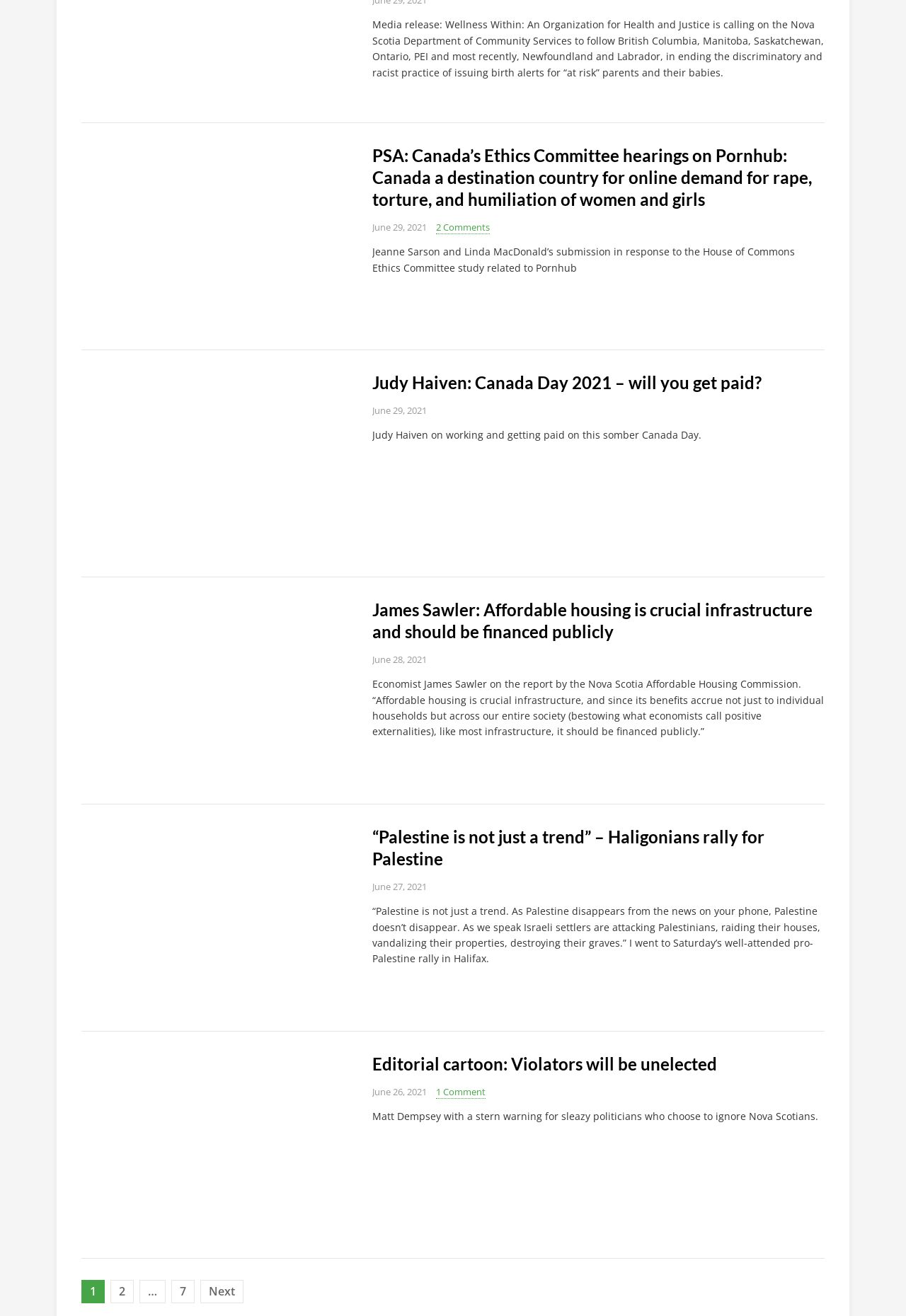Determine the bounding box coordinates of the clickable element necessary to fulfill the instruction: "View the submission in response to the House of Commons Ethics Committee study". Provide the coordinates as four float numbers within the 0 to 1 range, i.e., [left, top, right, bottom].

[0.411, 0.186, 0.877, 0.208]